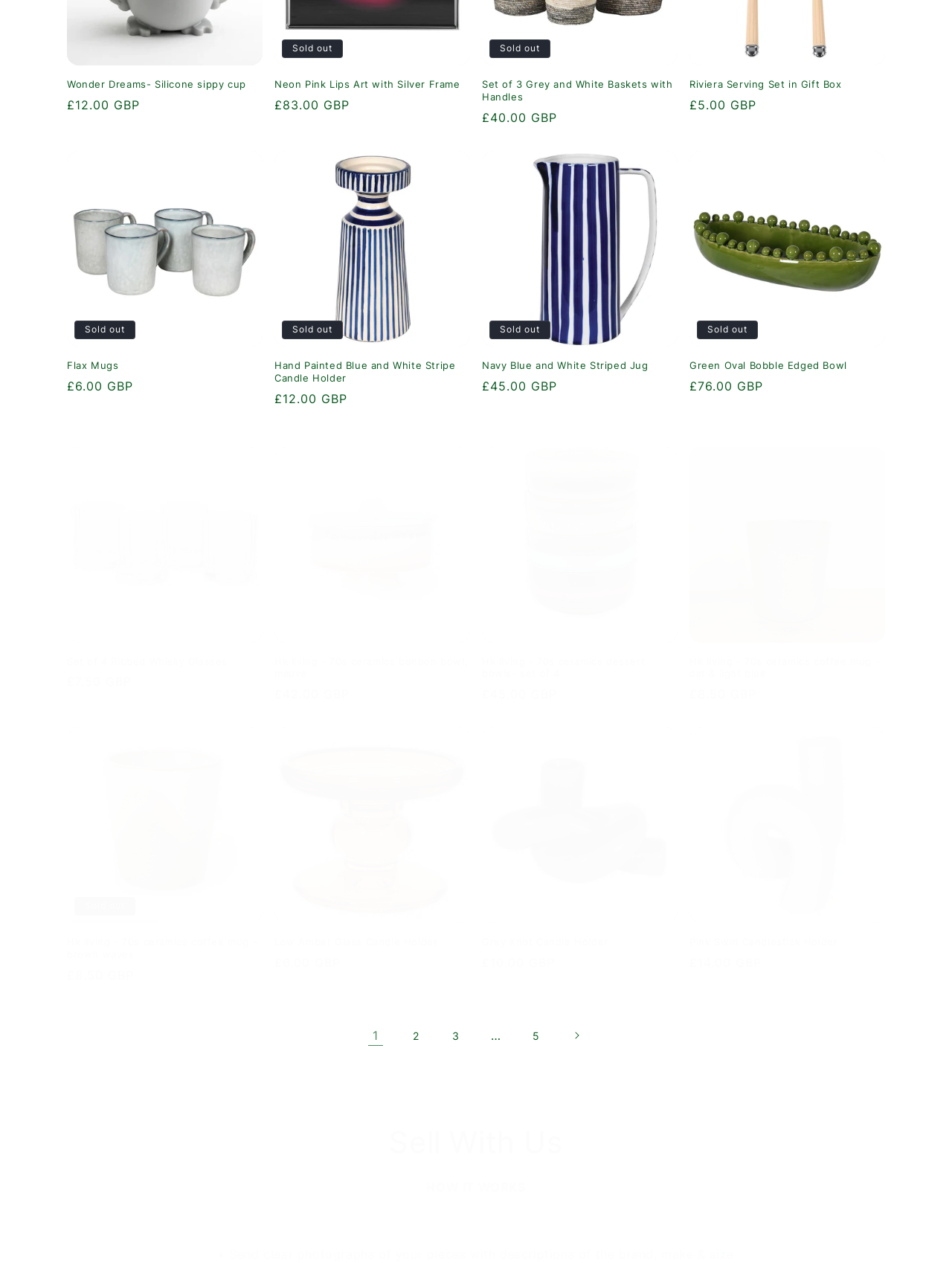Predict the bounding box for the UI component with the following description: "Grey Knot Candle Holder".

[0.506, 0.741, 0.712, 0.751]